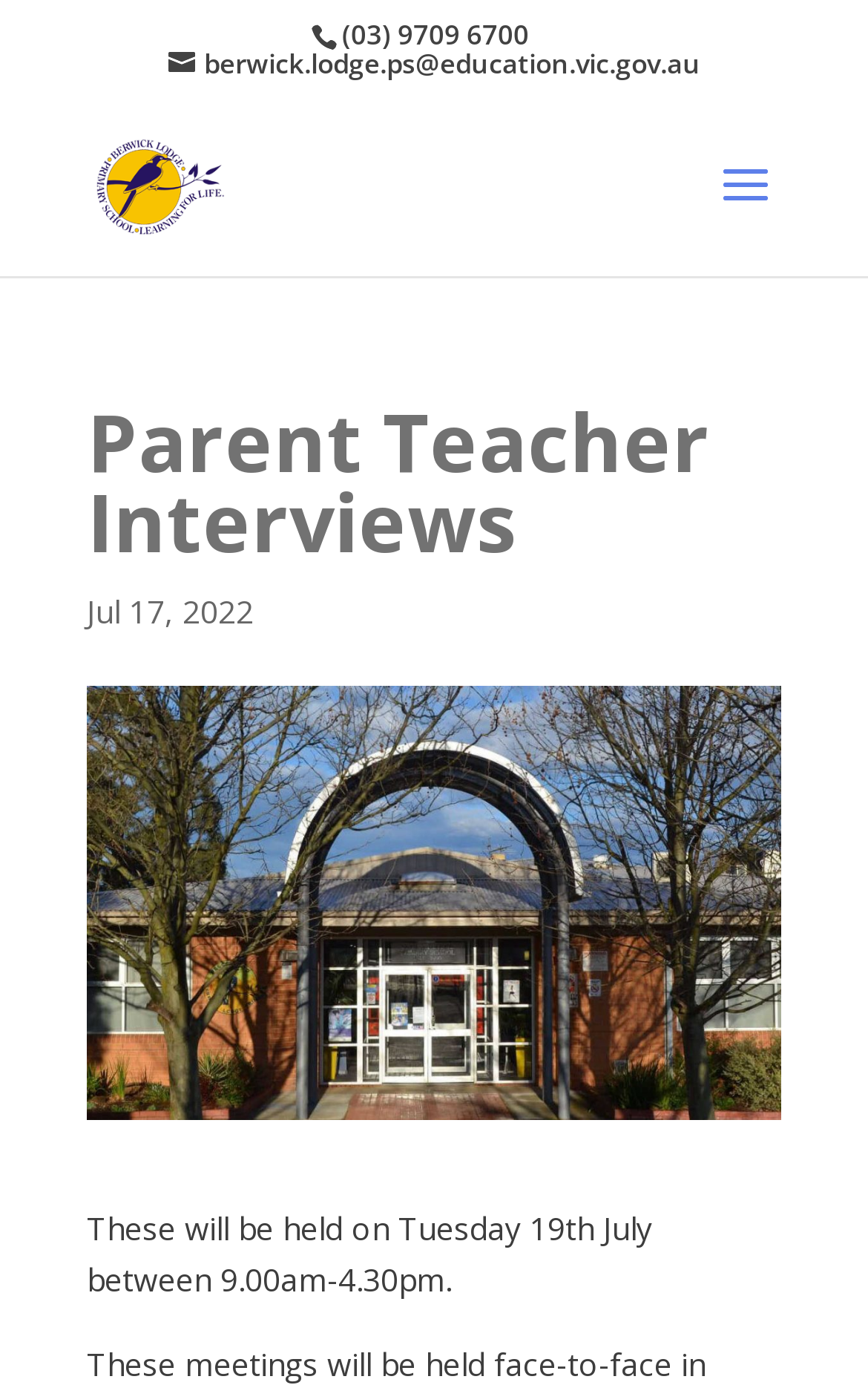Using the provided element description: "alt="Berwick Lodge Primary School"", determine the bounding box coordinates of the corresponding UI element in the screenshot.

[0.11, 0.117, 0.258, 0.148]